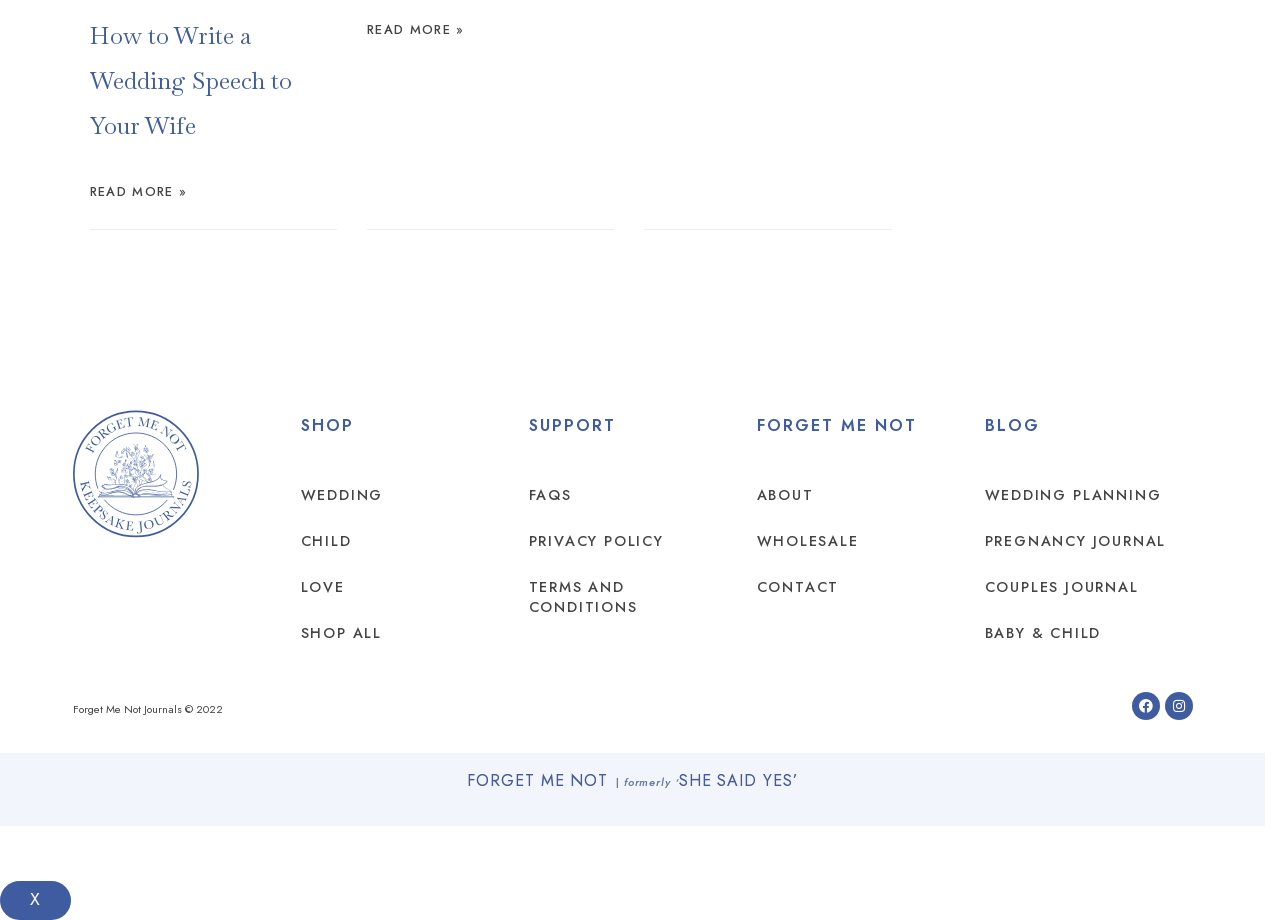For the following element description, predict the bounding box coordinates in the format (top-left x, top-left y, bottom-right x, bottom-right y). All values should be floating point numbers between 0 and 1. Description: Privacy Policy

[0.413, 0.563, 0.575, 0.613]